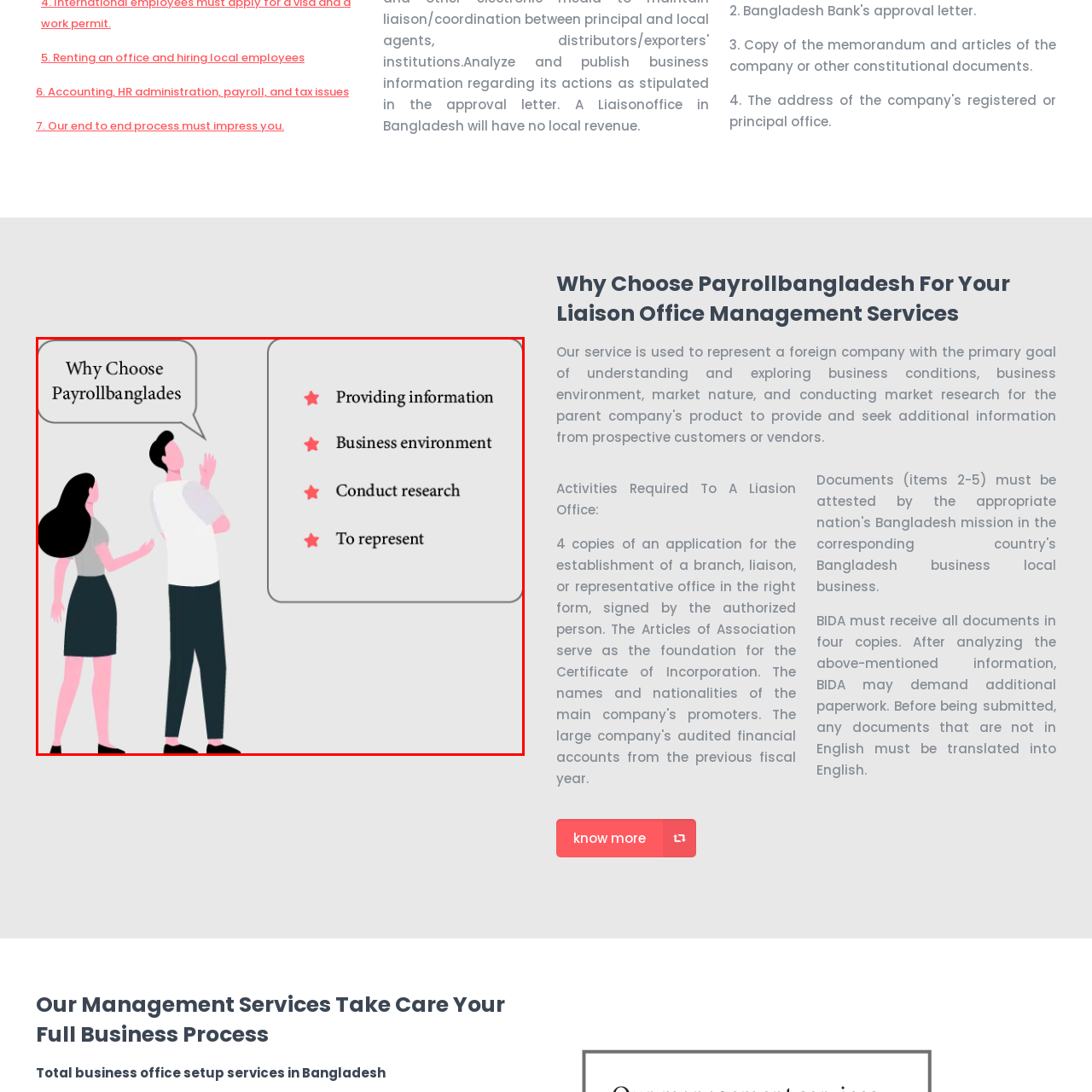What is written in the speech bubble?
Look at the image contained within the red bounding box and provide a detailed answer based on the visual details you can infer from it.

The speech bubble emerging from the woman's mouth contains the text 'Why Choose Payrollbangladesh', which indicates that the image is promoting the company's services and highlighting their benefits.